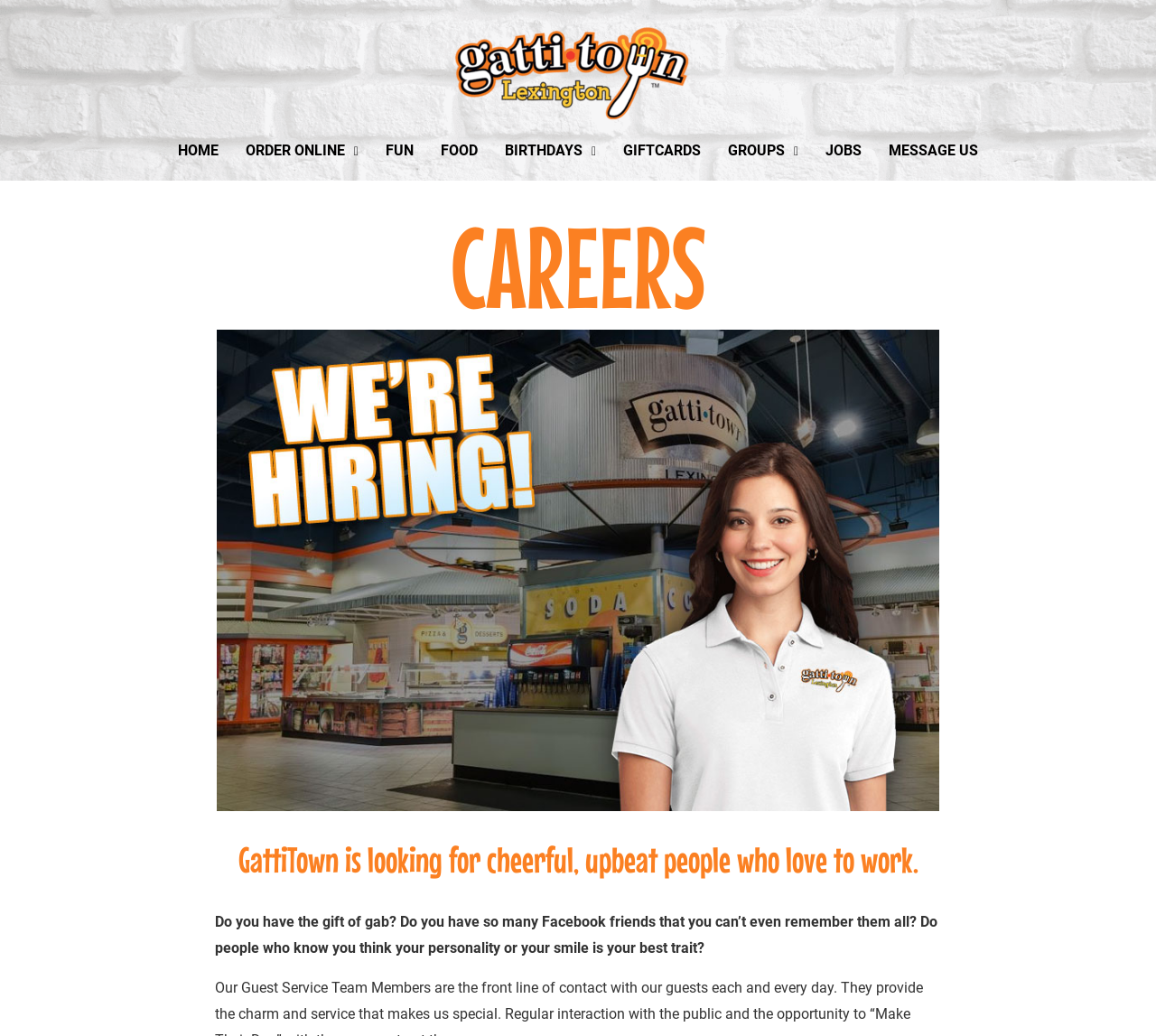Find the bounding box coordinates of the clickable area that will achieve the following instruction: "check job openings".

[0.702, 0.126, 0.757, 0.166]